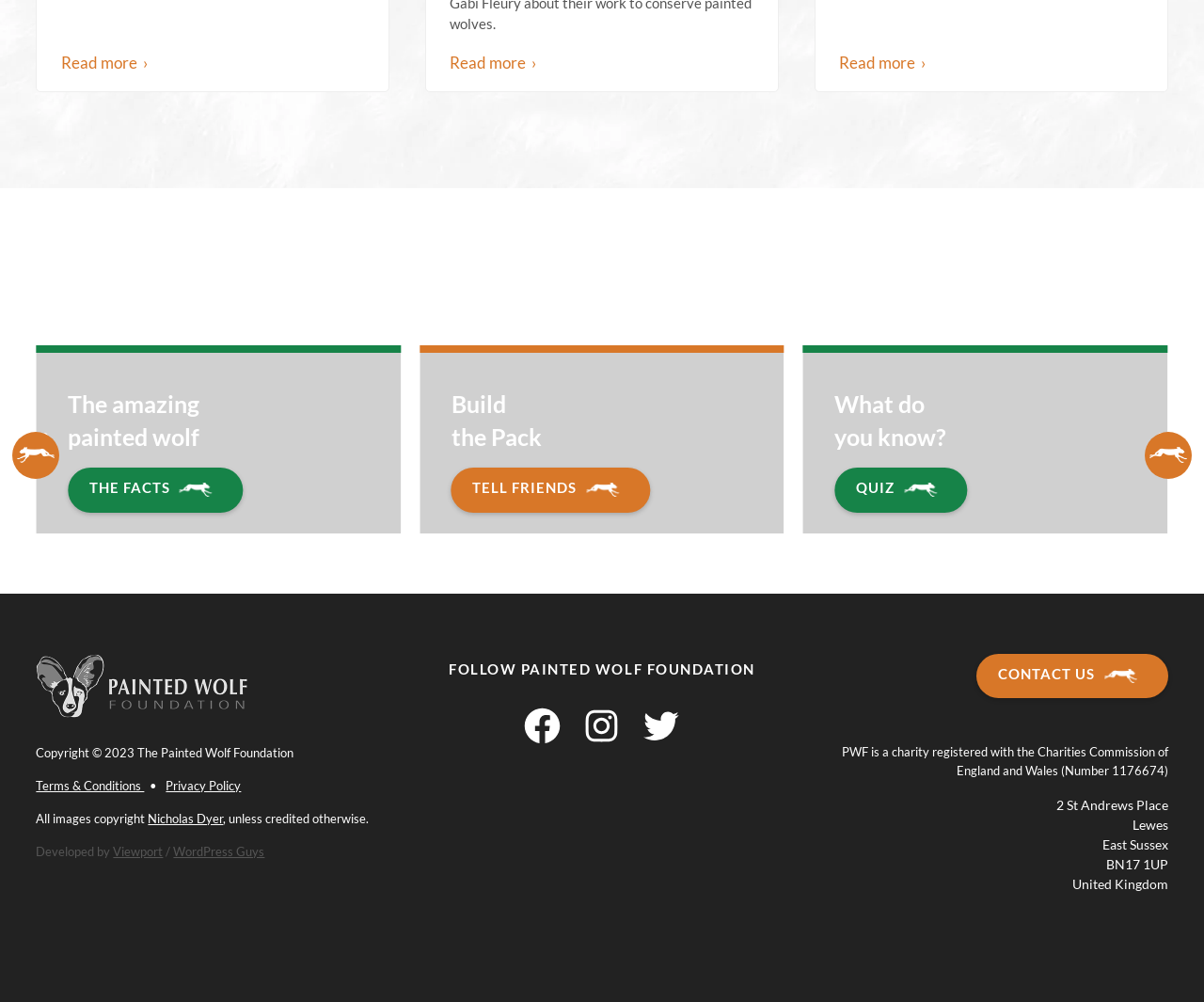Please locate the bounding box coordinates of the element that needs to be clicked to achieve the following instruction: "Sign in". The coordinates should be four float numbers between 0 and 1, i.e., [left, top, right, bottom].

None